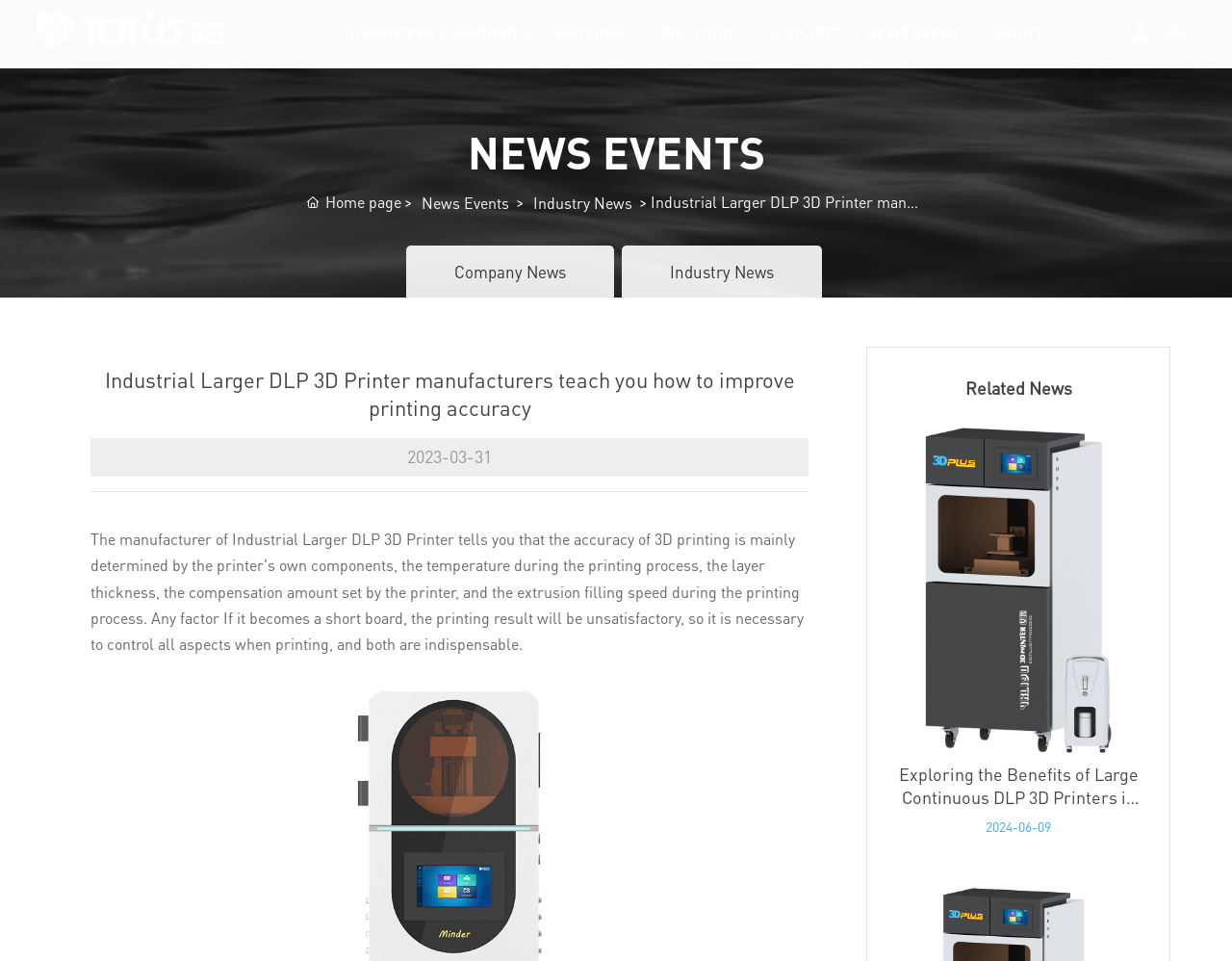Identify the bounding box coordinates for the region to click in order to carry out this instruction: "Donate now". Provide the coordinates using four float numbers between 0 and 1, formatted as [left, top, right, bottom].

None